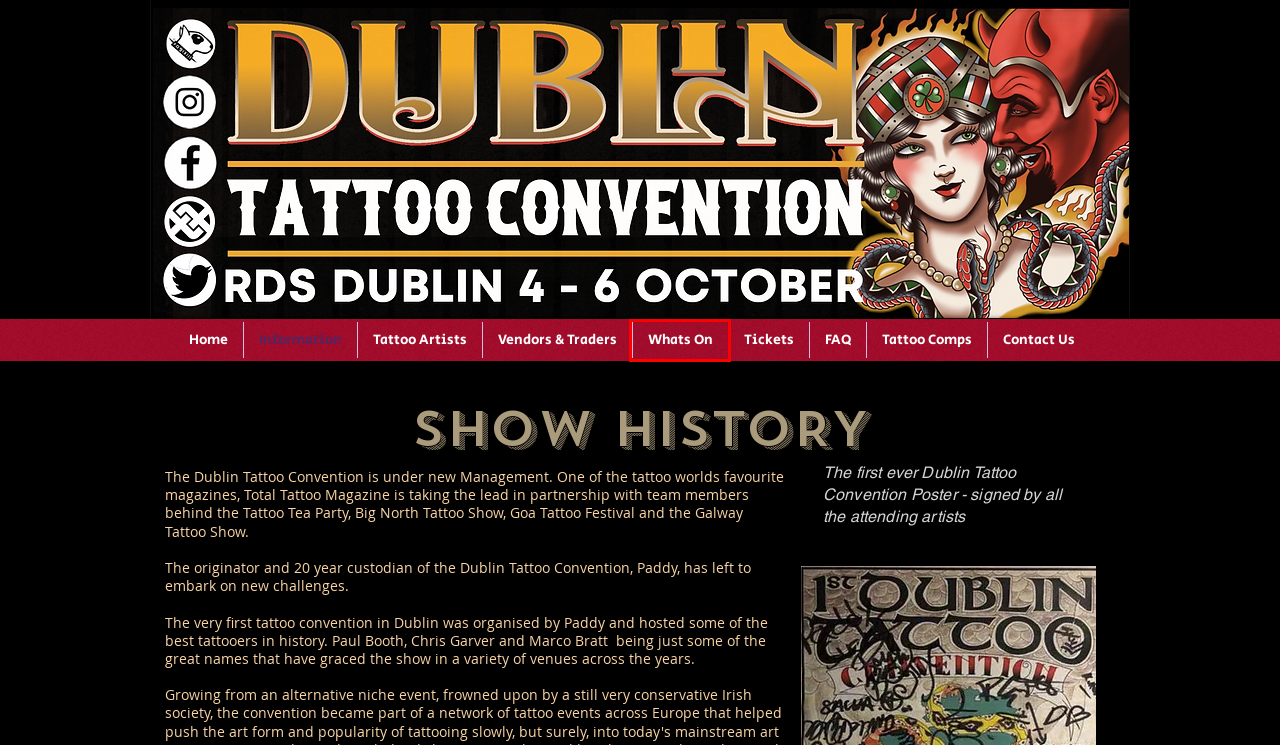With the provided webpage screenshot containing a red bounding box around a UI element, determine which description best matches the new webpage that appears after clicking the selected element. The choices are:
A. Dublin Tattoo Convention | FAQ
B. Dublin Tattoo Convention | Information
C. Dublin Tattoo Convention | Tickets
D. Dublin Tattoo Convention | Tattoo Artist List
E. Dublin Tattoo Convention | Contact Us
F. Dublin Tattoo Convention I Vendors and Traders
G. Tattoo Comps | DUBLIN CONVENTION
H. Dublin Tattoo Convention | Entertainment

H